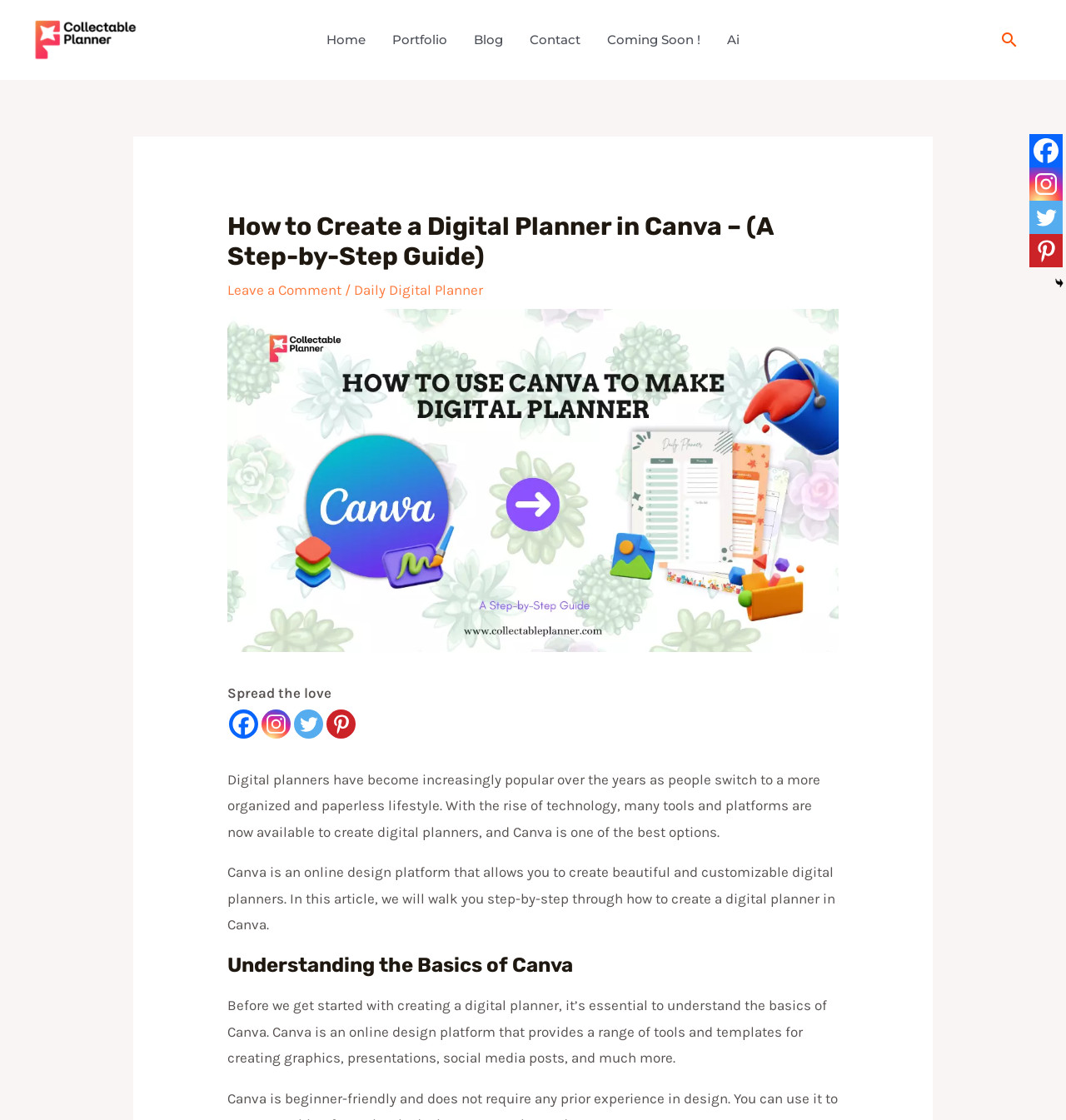Respond to the following question with a brief word or phrase:
What is the topic of the second section on the webpage?

Understanding the Basics of Canva